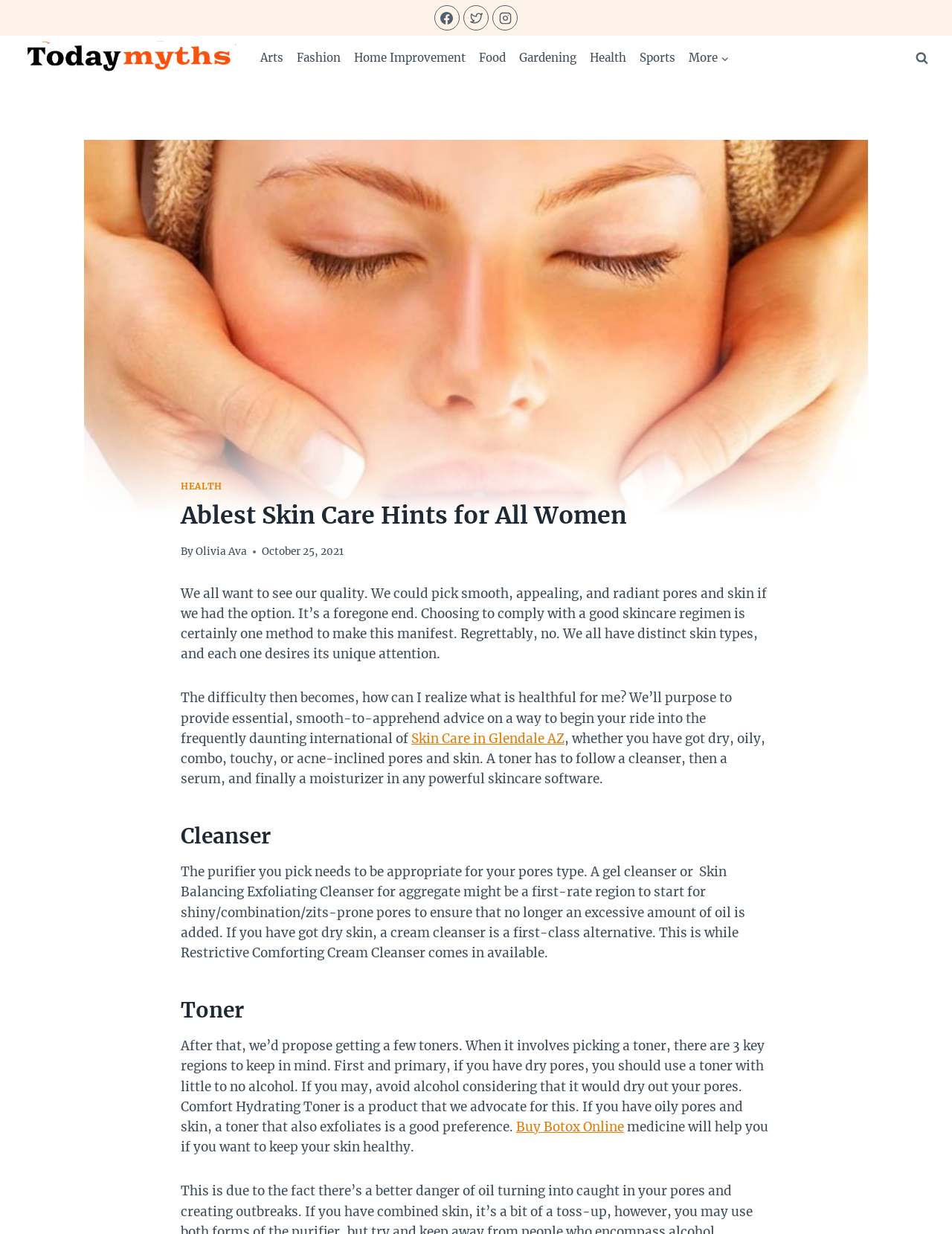Find the bounding box coordinates for the element that must be clicked to complete the instruction: "Read Skin Care in Glendale AZ article". The coordinates should be four float numbers between 0 and 1, indicated as [left, top, right, bottom].

[0.432, 0.592, 0.593, 0.605]